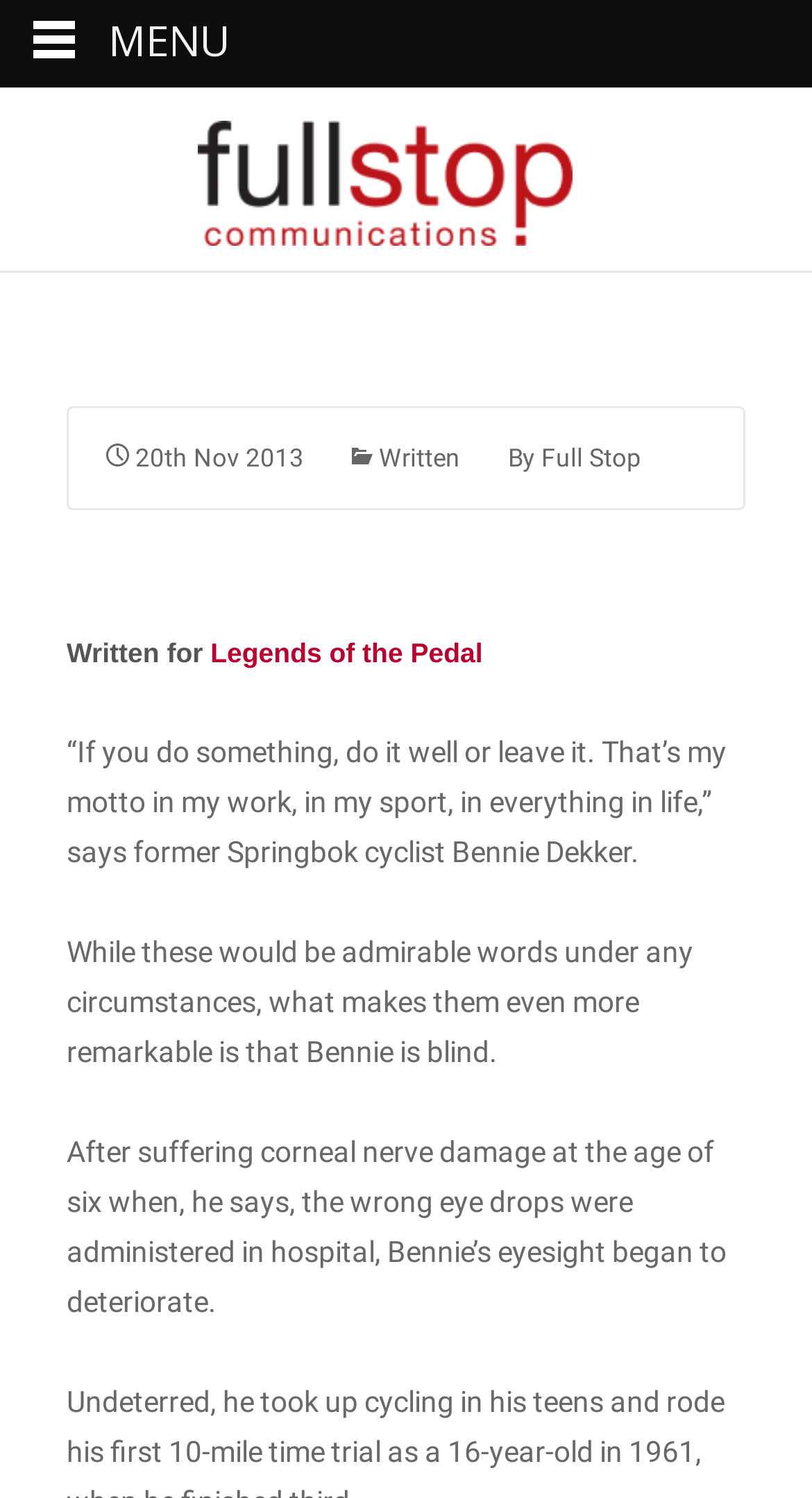Predict the bounding box for the UI component with the following description: "Full Stop".

[0.667, 0.296, 0.79, 0.316]